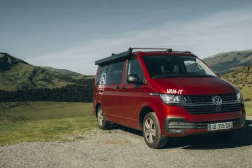How many passengers can this camper van accommodate?
Look at the screenshot and respond with one word or a short phrase.

Five